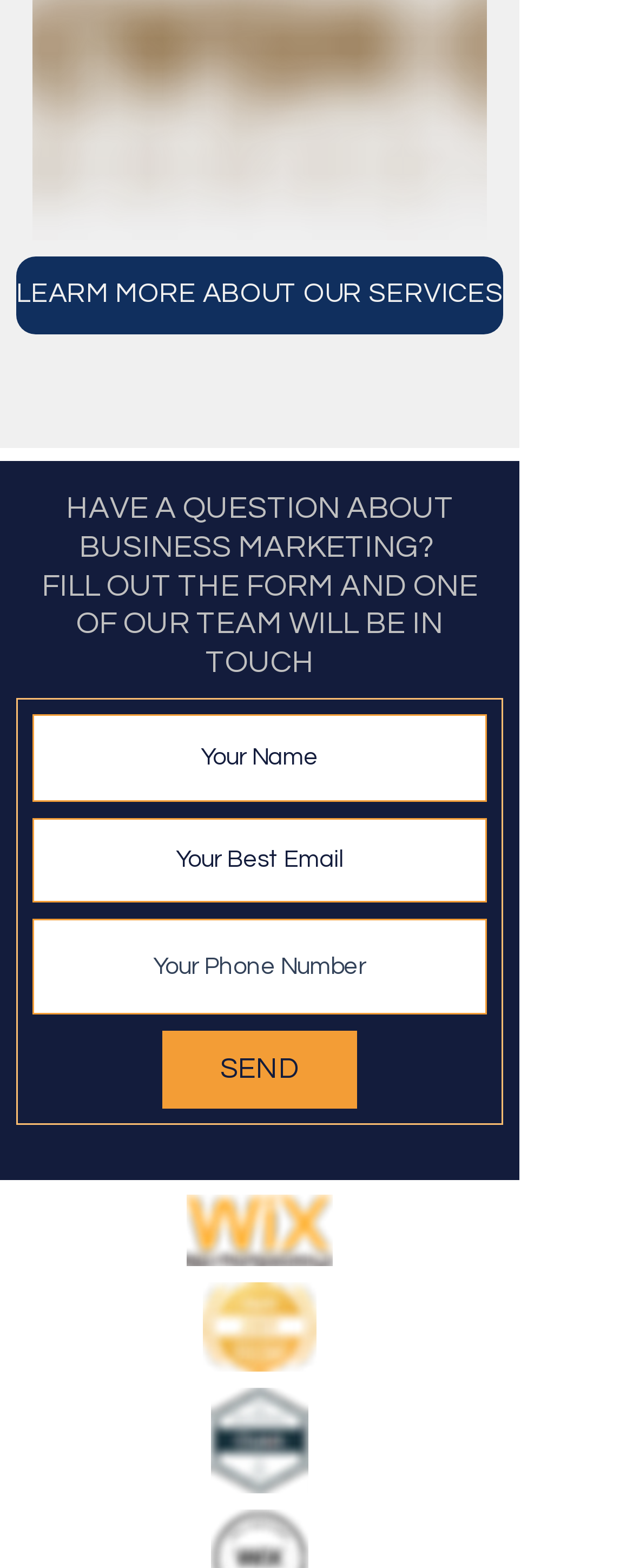Find the bounding box coordinates for the UI element that matches this description: "SEND".

[0.256, 0.657, 0.564, 0.707]